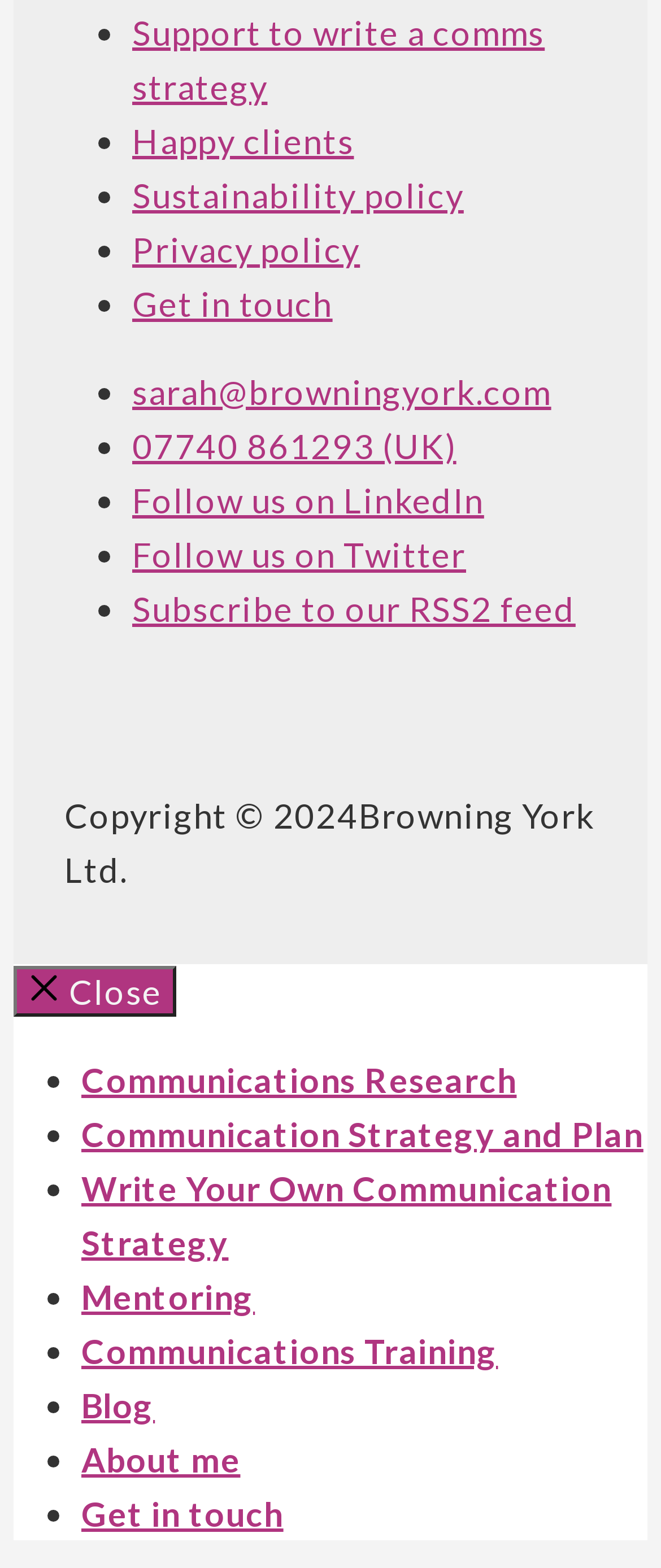Locate the bounding box coordinates of the clickable area to execute the instruction: "Support to write a comms strategy". Provide the coordinates as four float numbers between 0 and 1, represented as [left, top, right, bottom].

[0.2, 0.007, 0.824, 0.068]